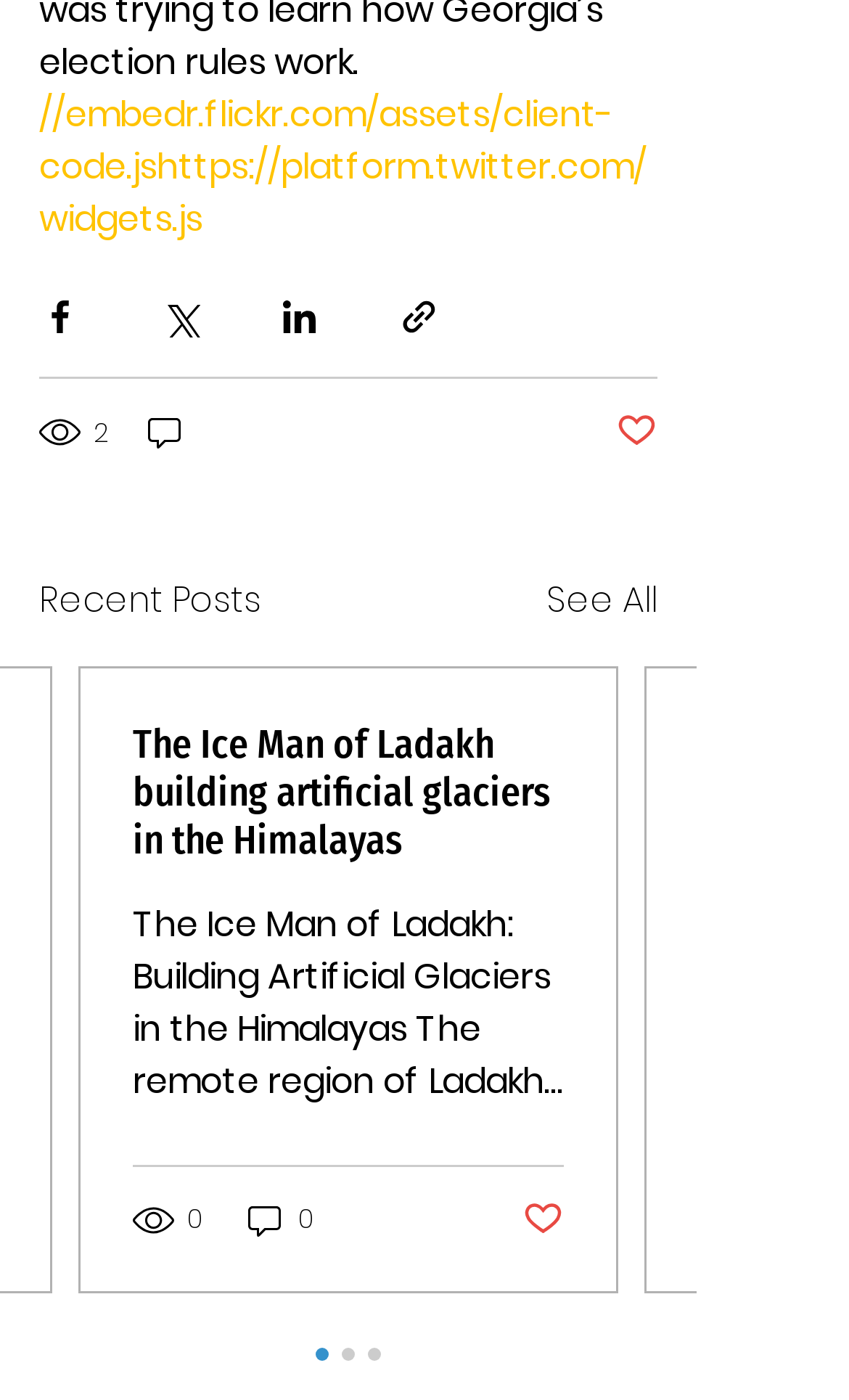How many views does the first article have?
Look at the image and respond with a one-word or short phrase answer.

0 views